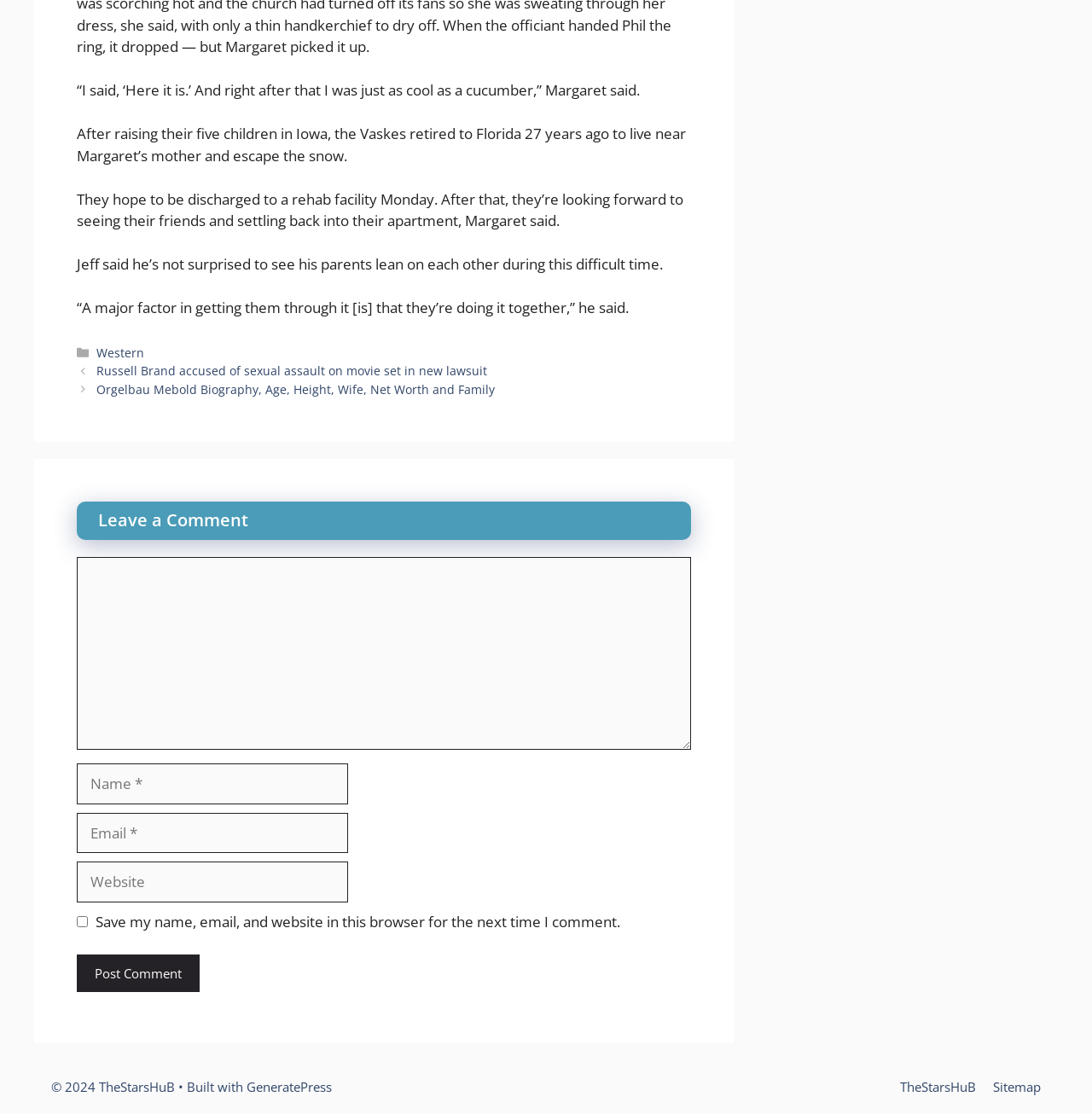Determine the bounding box coordinates of the element that should be clicked to execute the following command: "Enter your name in the 'Name' field".

[0.07, 0.685, 0.319, 0.722]